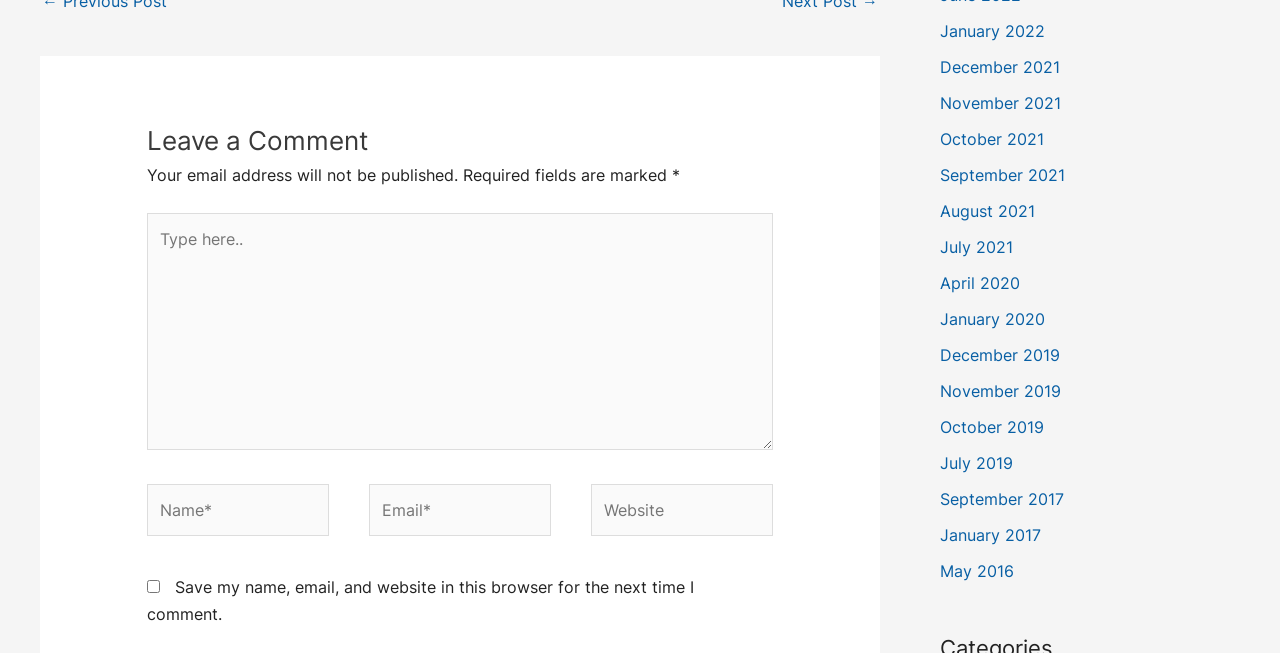Predict the bounding box for the UI component with the following description: "parent_node: Email* name="email" placeholder="Email*"".

[0.288, 0.741, 0.431, 0.821]